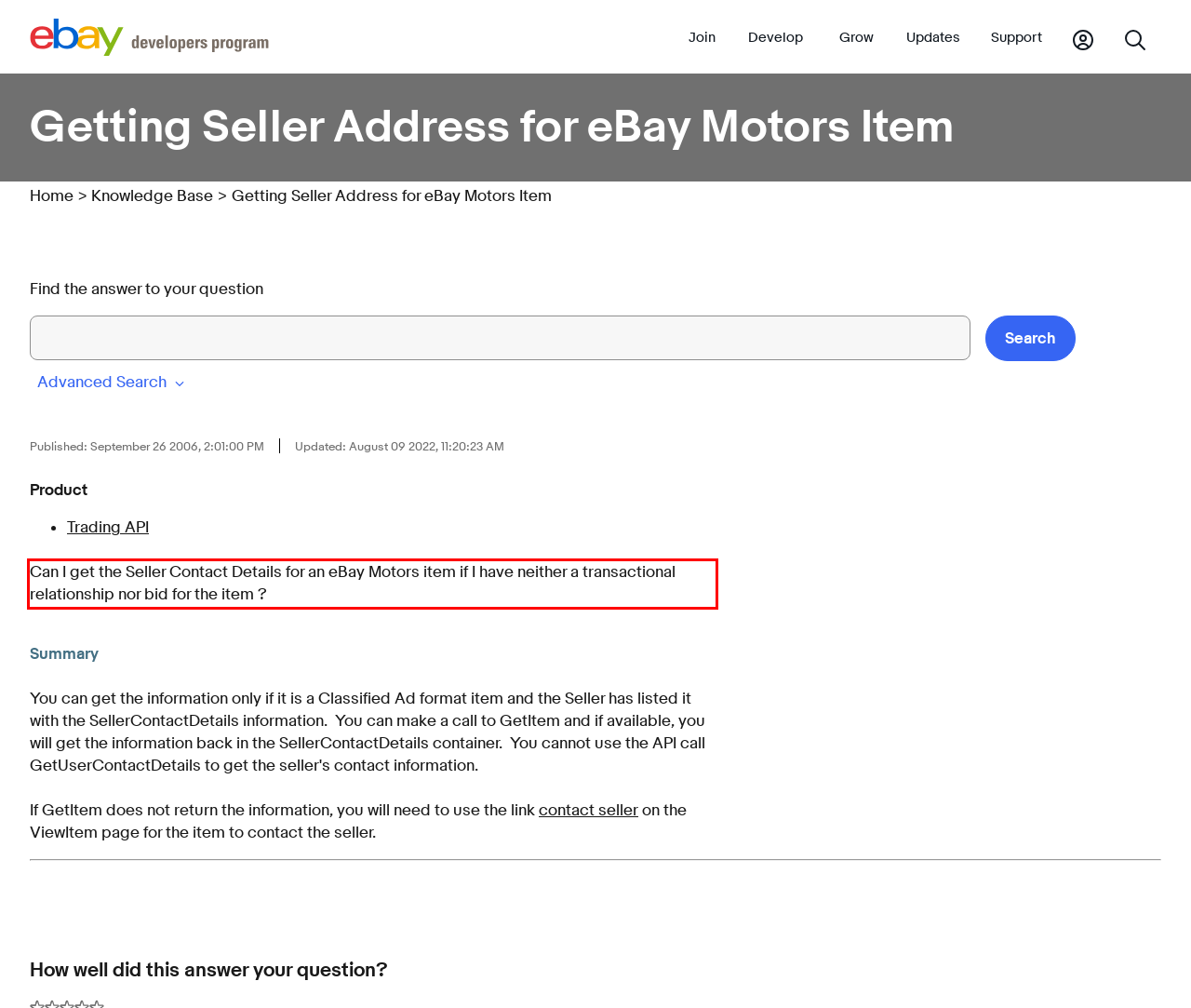Using the provided screenshot of a webpage, recognize the text inside the red rectangle bounding box by performing OCR.

Can I get the Seller Contact Details for an eBay Motors item if I have neither a transactional relationship nor bid for the item ?